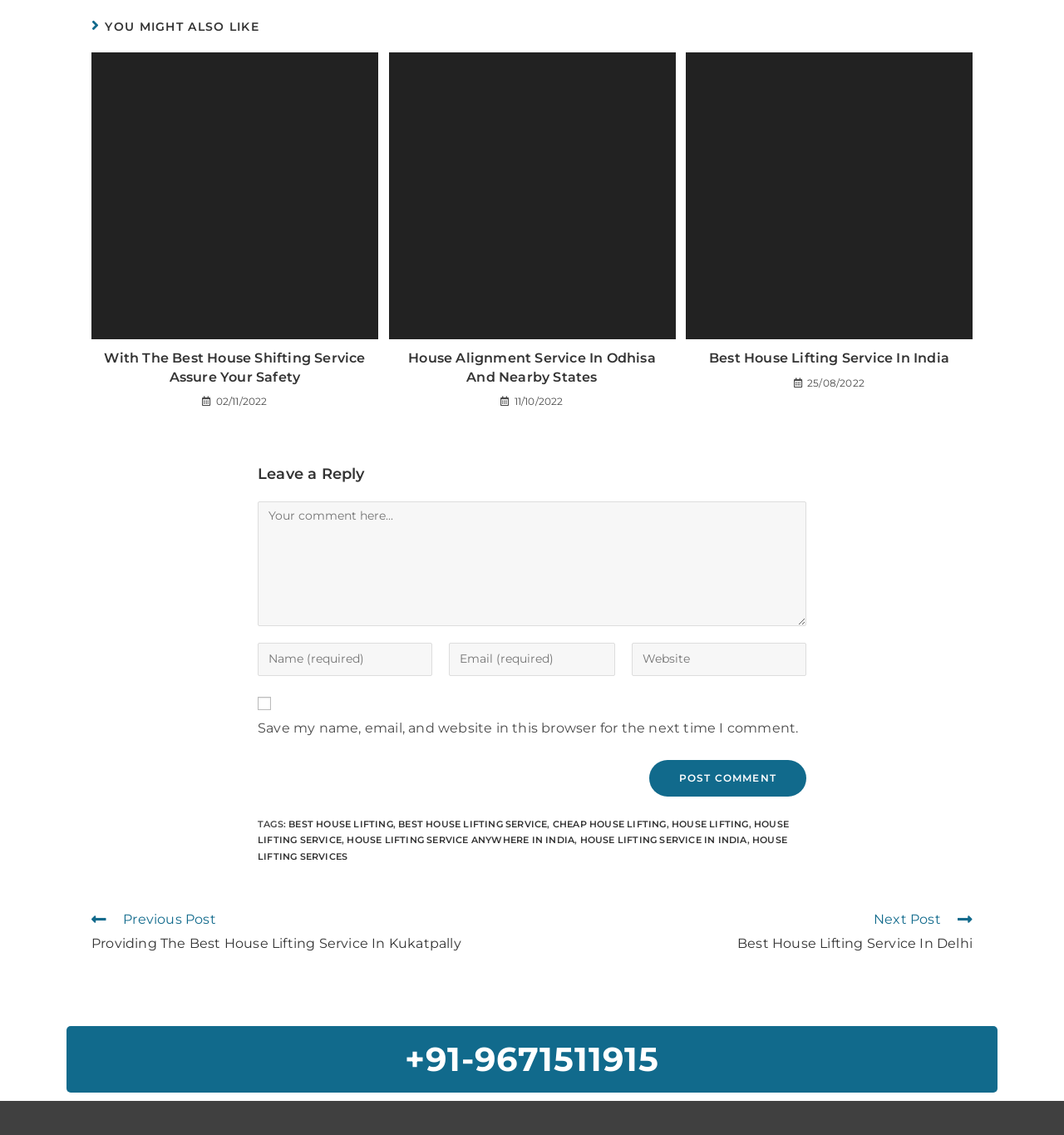Determine the bounding box coordinates of the region I should click to achieve the following instruction: "Click on the 'HOUSE LIFTING SERVICE' link". Ensure the bounding box coordinates are four float numbers between 0 and 1, i.e., [left, top, right, bottom].

[0.242, 0.721, 0.741, 0.745]